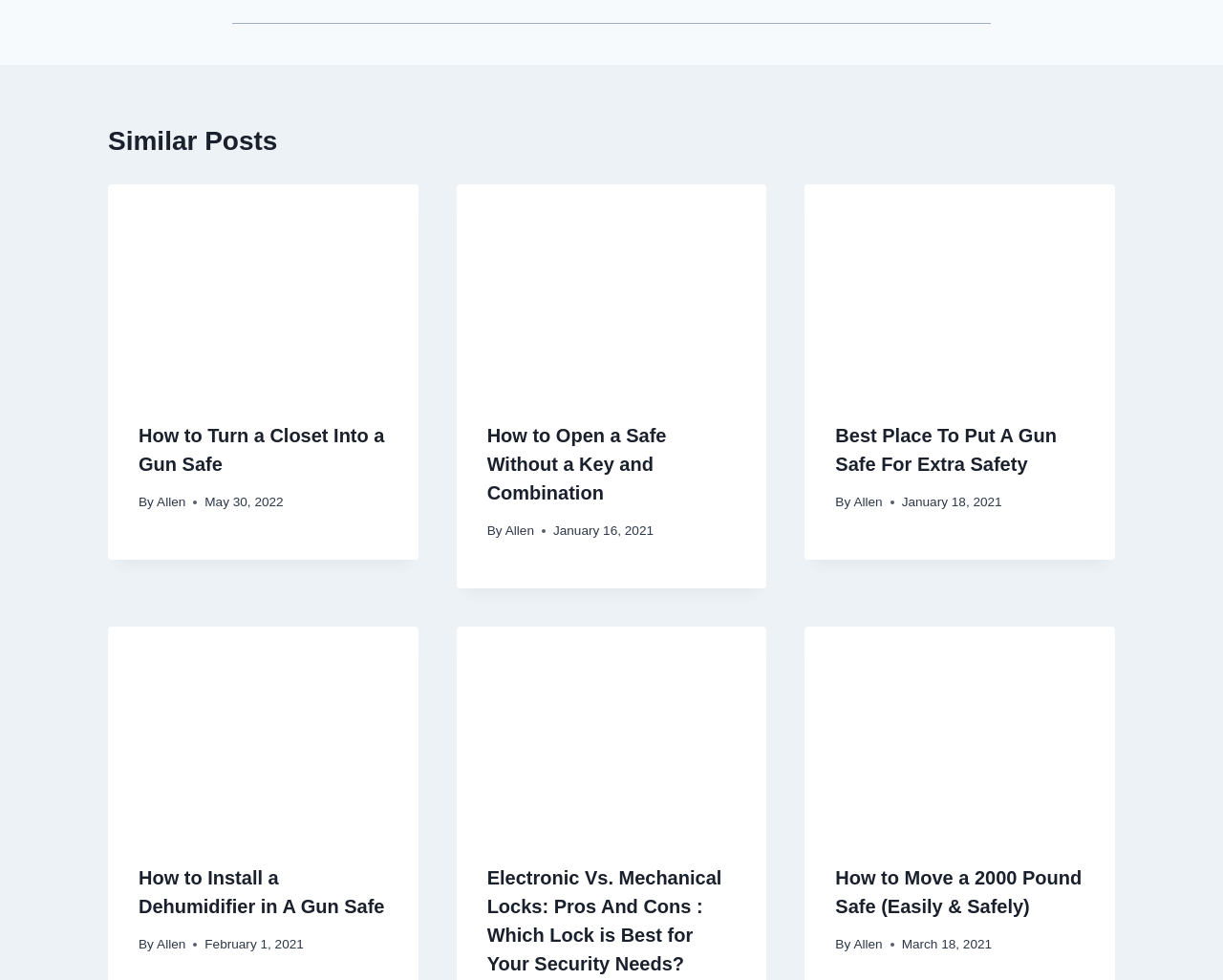What is the title of the first article?
Look at the image and respond with a one-word or short-phrase answer.

How to Turn a Closet Into a Gun Safe